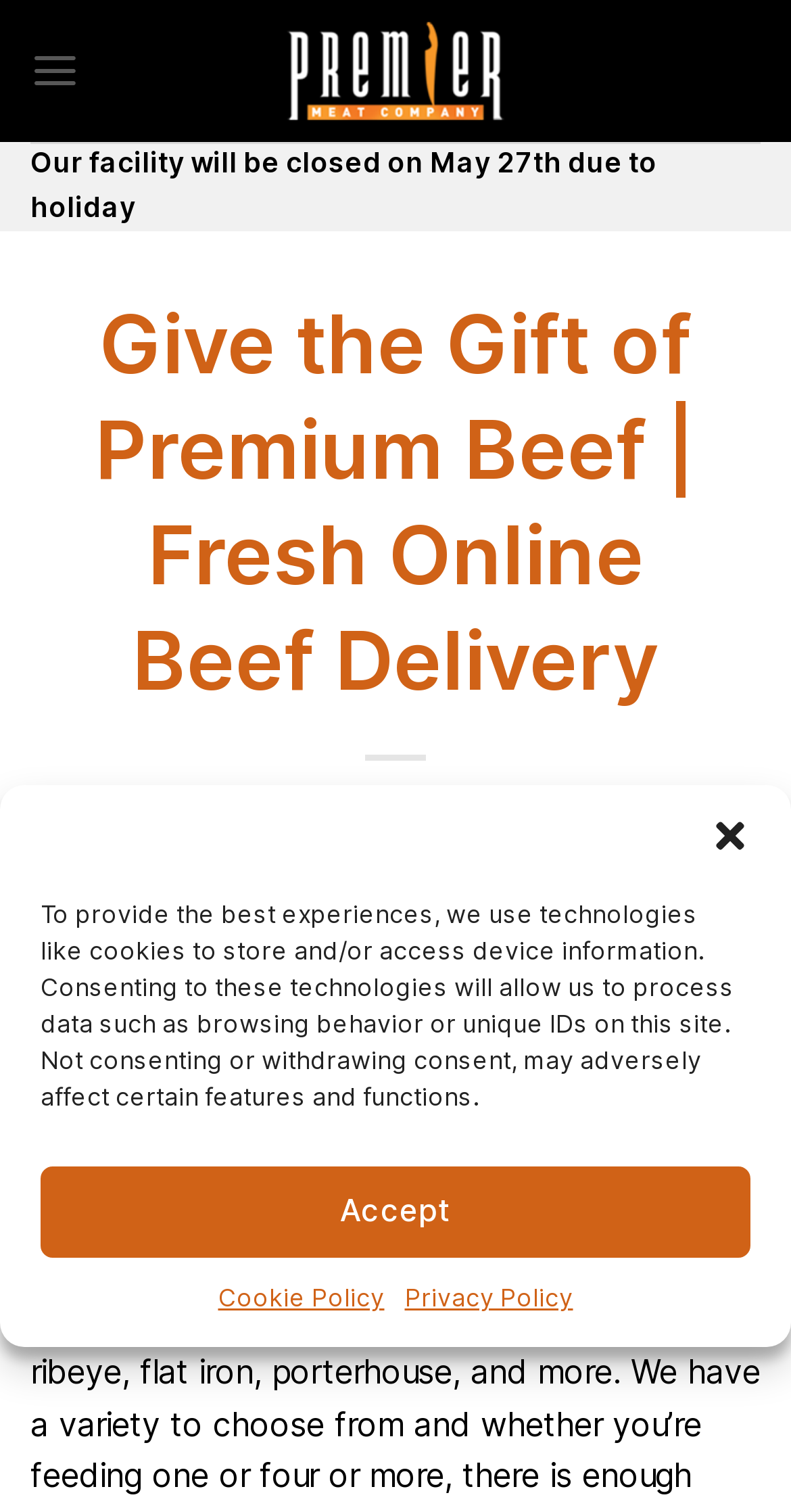Please locate and retrieve the main header text of the webpage.

Give the Gift of Premium Beef | Fresh Online Beef Delivery